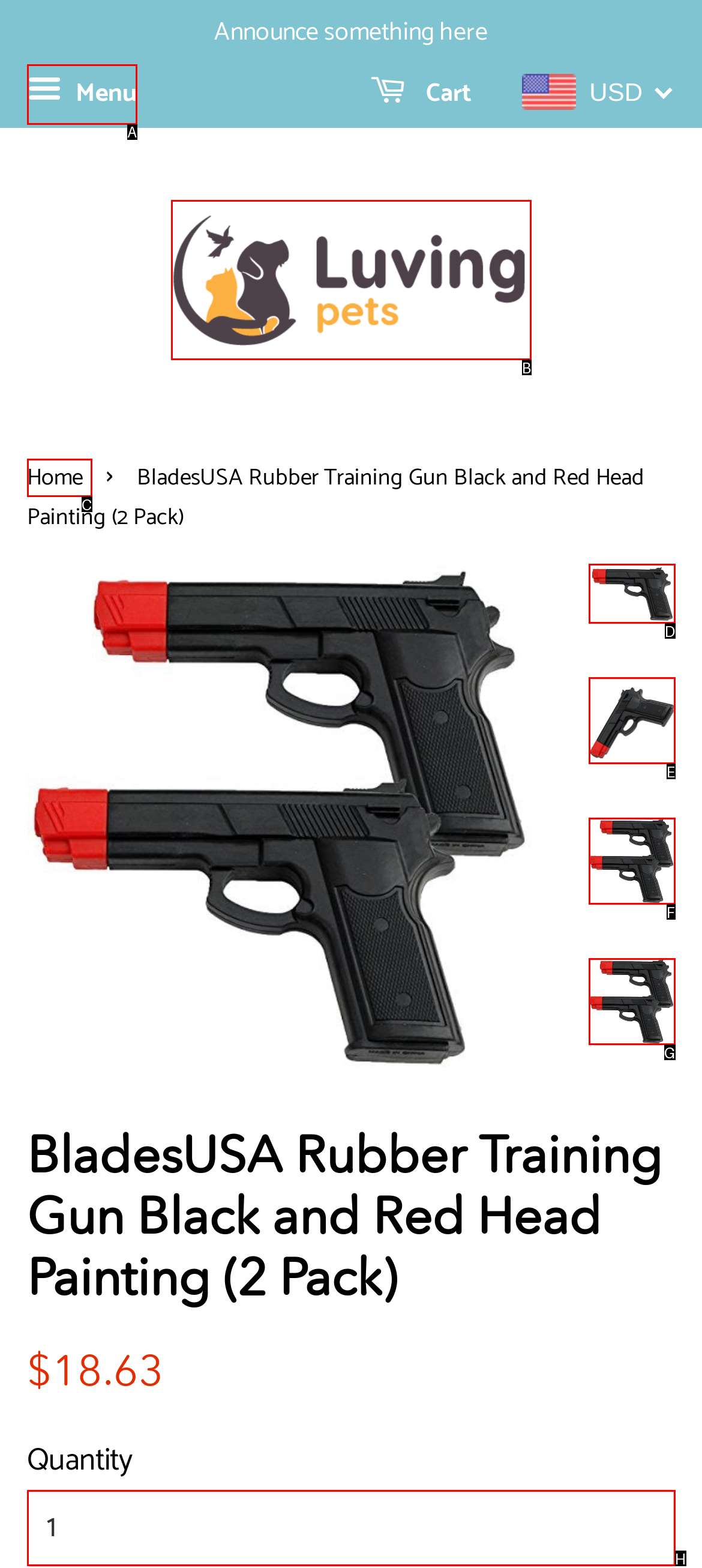Determine which option matches the description: Home. Answer using the letter of the option.

C